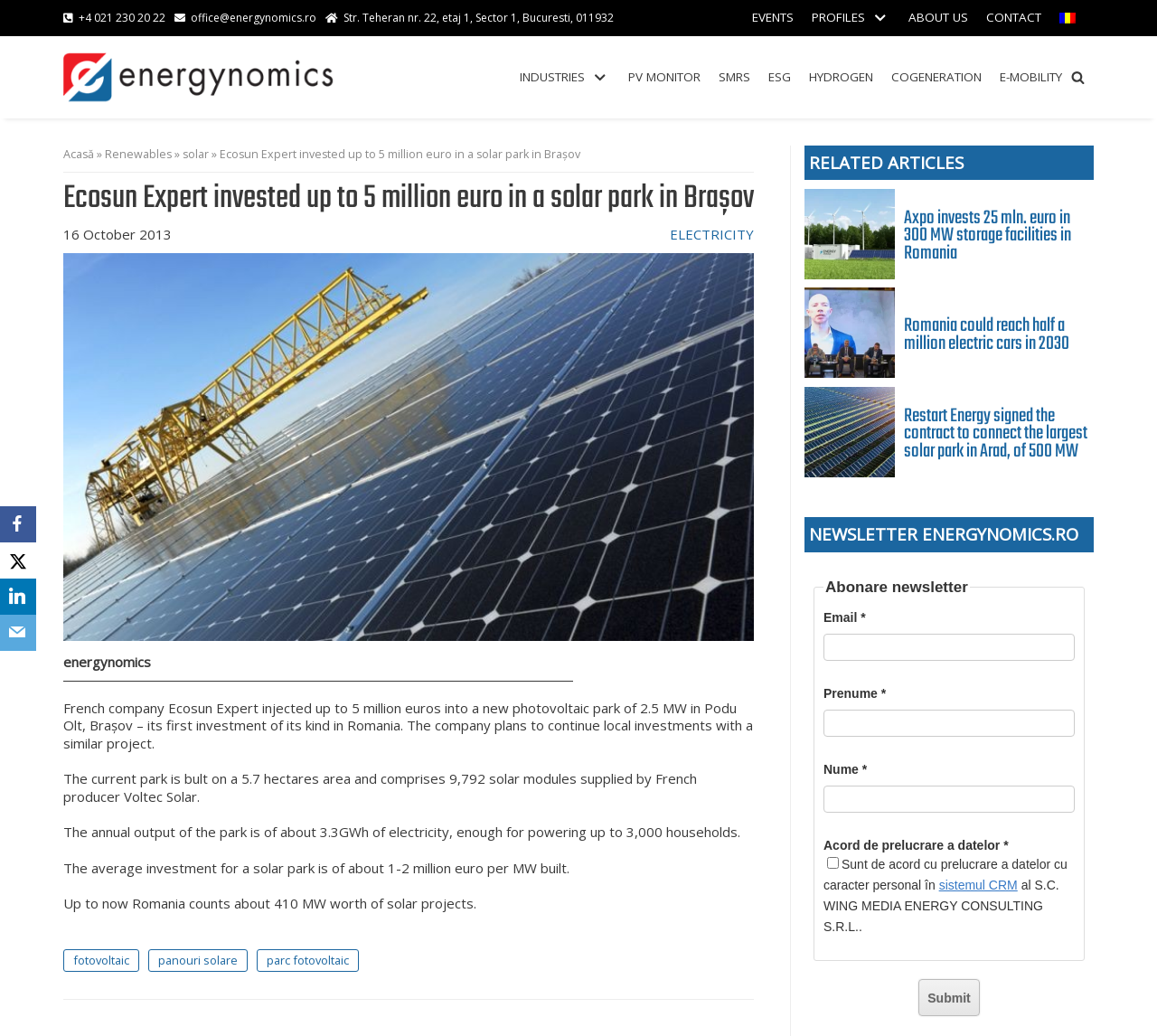Provide a thorough description of the webpage's content and layout.

This webpage is about energynomics.ro, a website focused on energy news and information. At the top, there is a navigation menu with links to "EVENTS", "PROFILES", "ABOUT US", and "CONTACT". Below this menu, there is a primary menu with links to various industries such as "INDUSTRIES", "PV MONITOR", "SMRS", "ESG", "HYDROGEN", "COGENERATION", and "E-MOBILITY". 

On the left side, there is a section with the website's logo, a search bar, and links to social media platforms like Facebook, LinkedIn, and Email. 

The main content of the webpage is an article titled "Ecosun Expert invested up to 5 million euro in a solar park in Brașov". The article is divided into several paragraphs, describing the investment of French company Ecosun Expert in a new photovoltaic park in Romania. The article also includes some statistics about the park's output and the current state of solar projects in Romania.

Below the article, there is a section titled "RELATED ARTICLES" with links to three other news articles, each with a brief description and an accompanying image. 

At the bottom of the webpage, there is a section with a newsletter subscription form and a copyright notice.